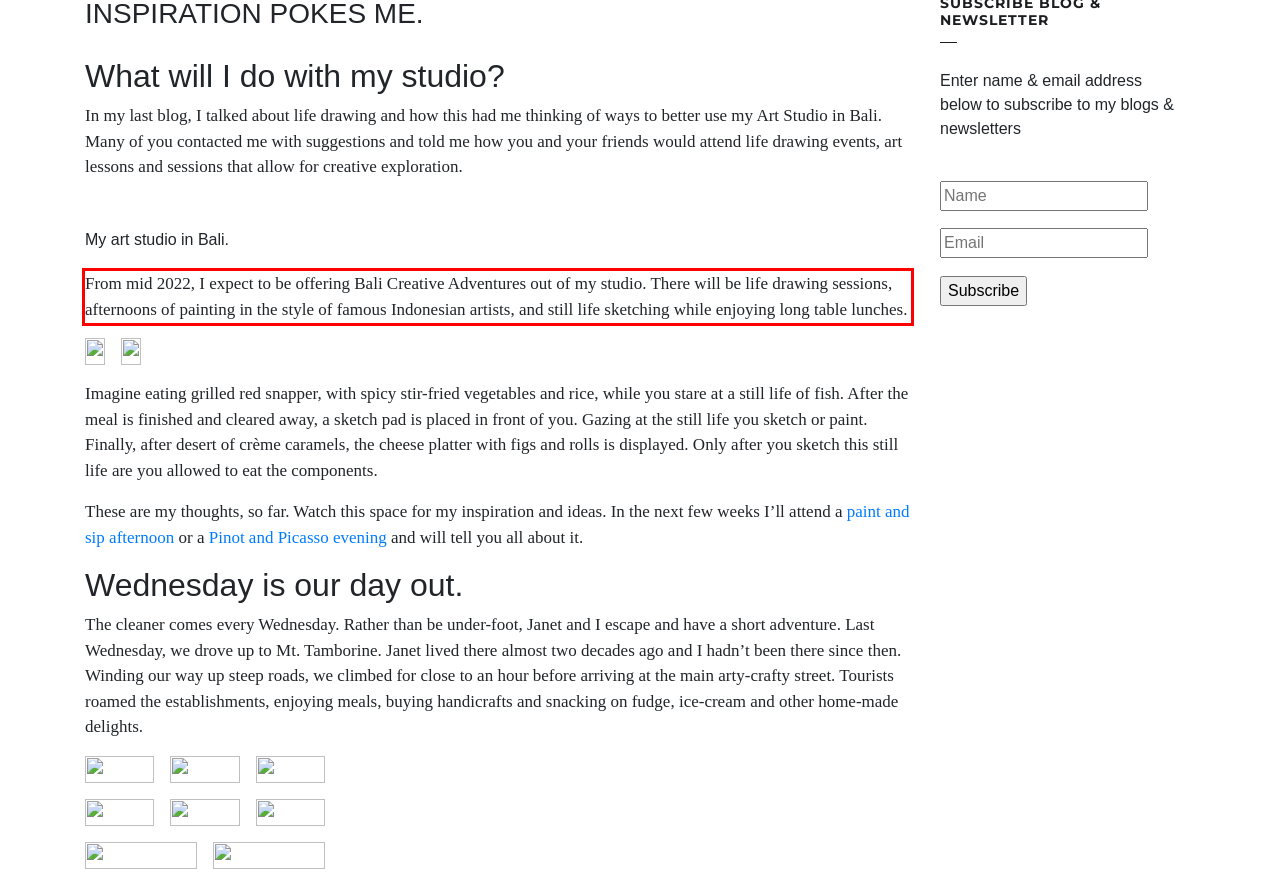Given a screenshot of a webpage, locate the red bounding box and extract the text it encloses.

From mid 2022, I expect to be offering Bali Creative Adventures out of my studio. There will be life drawing sessions, afternoons of painting in the style of famous Indonesian artists, and still life sketching while enjoying long table lunches.